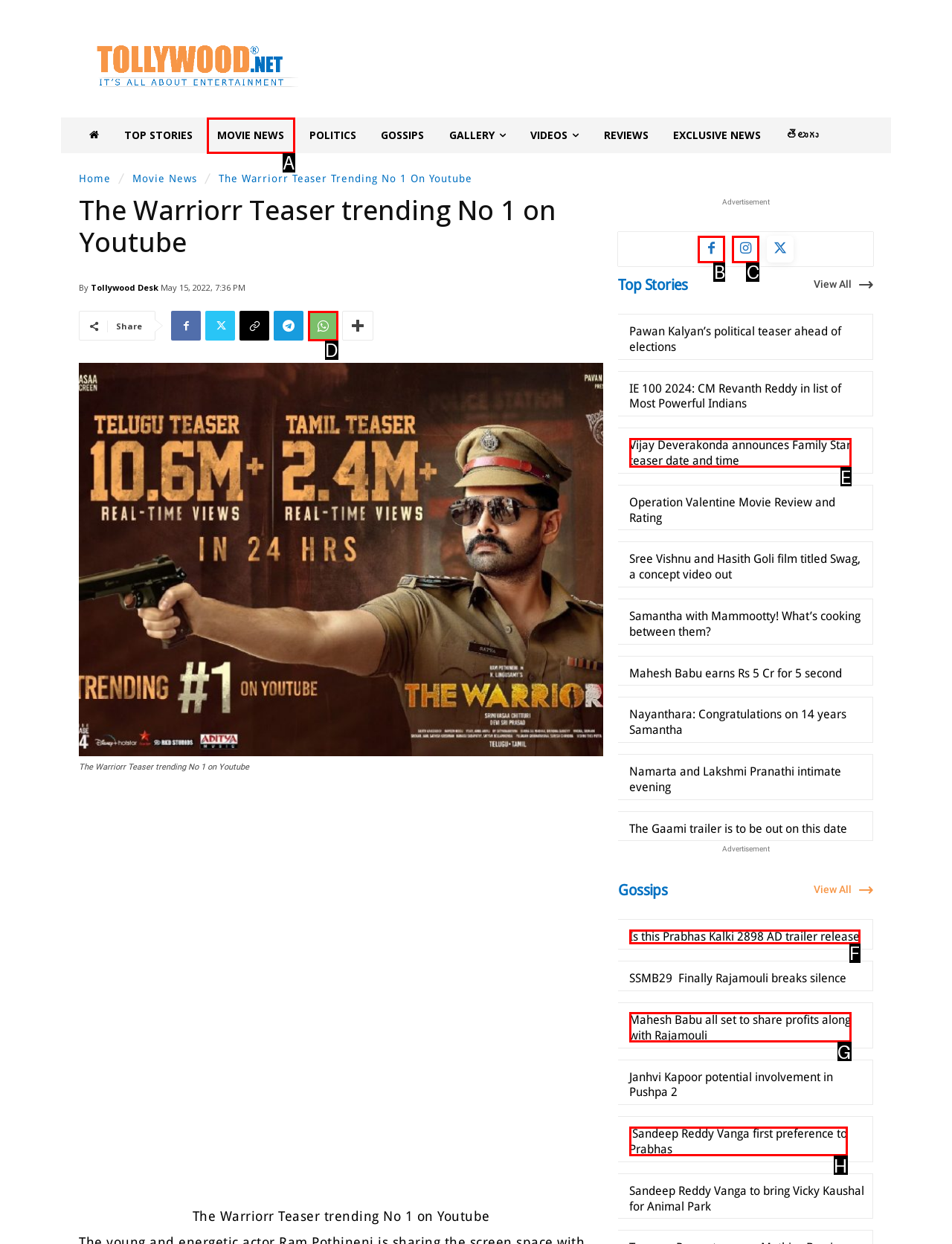Match the element description to one of the options: Facebook
Respond with the corresponding option's letter.

B